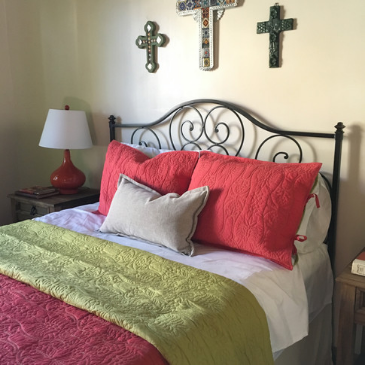Detail all significant aspects of the image you see.

The image features a cozy bedroom scene centered around a neatly made iron bed. The bed is adorned with a vibrant combination of bedding: a textured pink quilt layered over a bright green blanket. At the head of the bed, two large coral-colored pillows provide a pop of color, complemented by a smaller, neutral-toned pillow in the center. 

Beside the bed, a stylish lamp with a round white shade and an orange base adds warmth to the space. The wall behind the bed is decorated with three decorative crosses, showcasing a mix of intricate designs that enhance the room's charm and character. This harmonious blend of colors and textures creates a welcoming and inviting atmosphere, perfect for relaxation or a restful night's sleep.